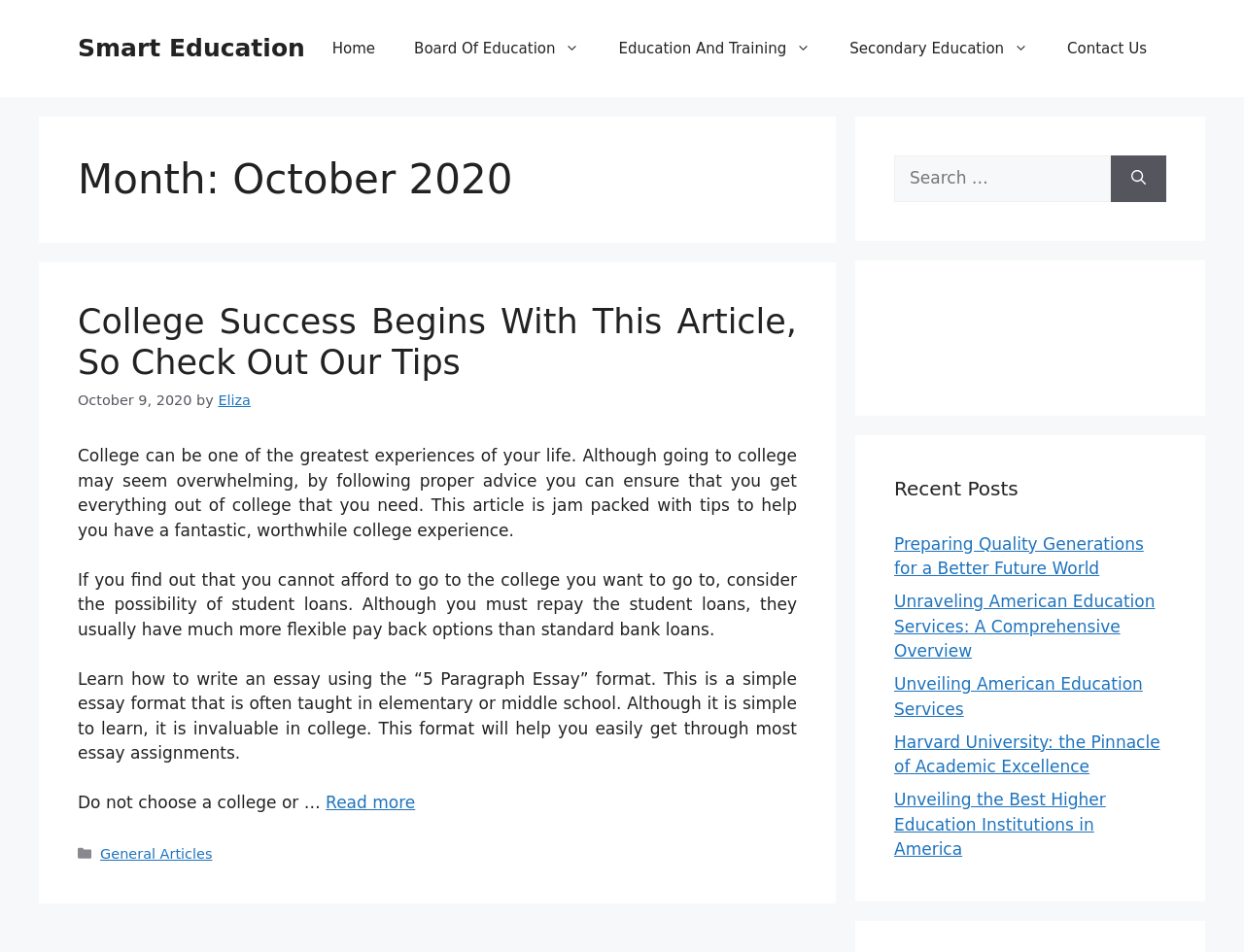Who is the author of the article?
Based on the image, give a concise answer in the form of a single word or short phrase.

Eliza